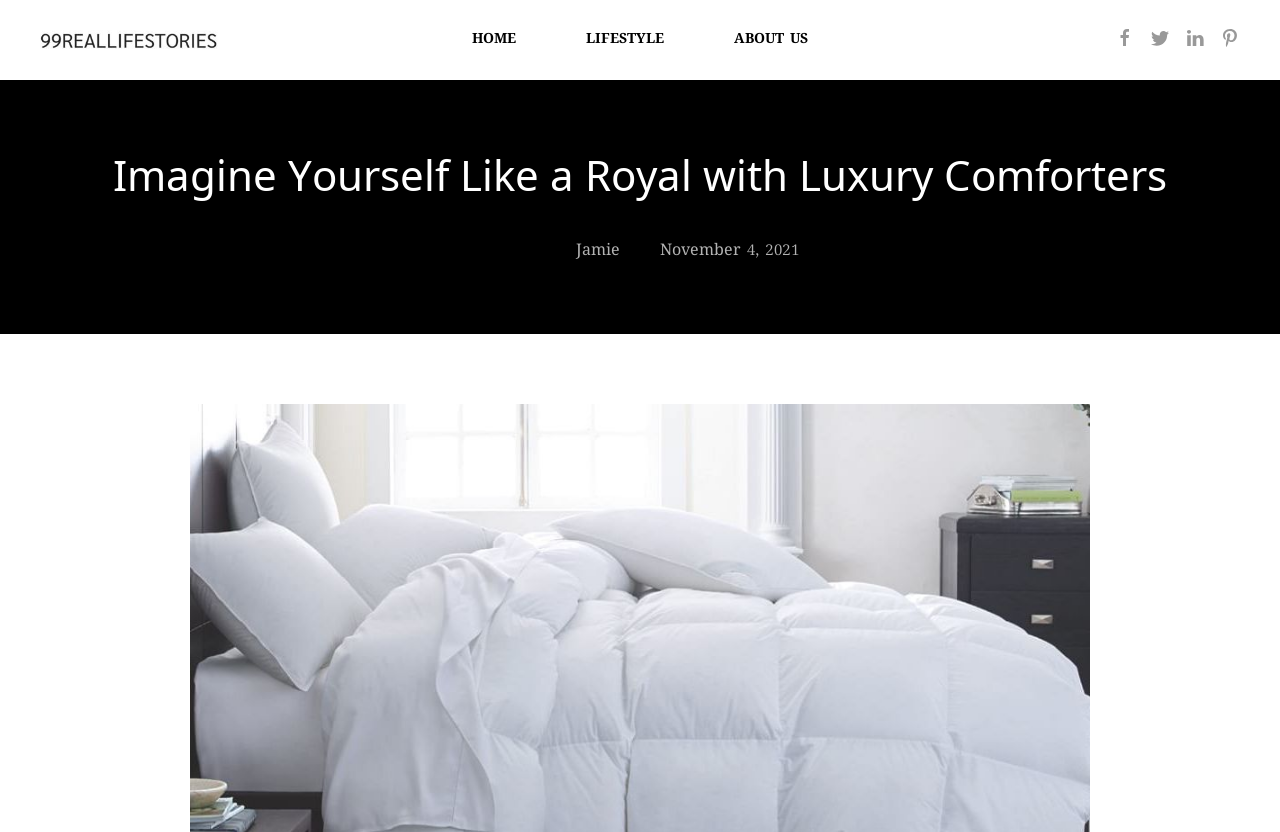Identify the bounding box coordinates for the region to click in order to carry out this instruction: "learn about us". Provide the coordinates using four float numbers between 0 and 1, formatted as [left, top, right, bottom].

[0.573, 0.0, 0.631, 0.096]